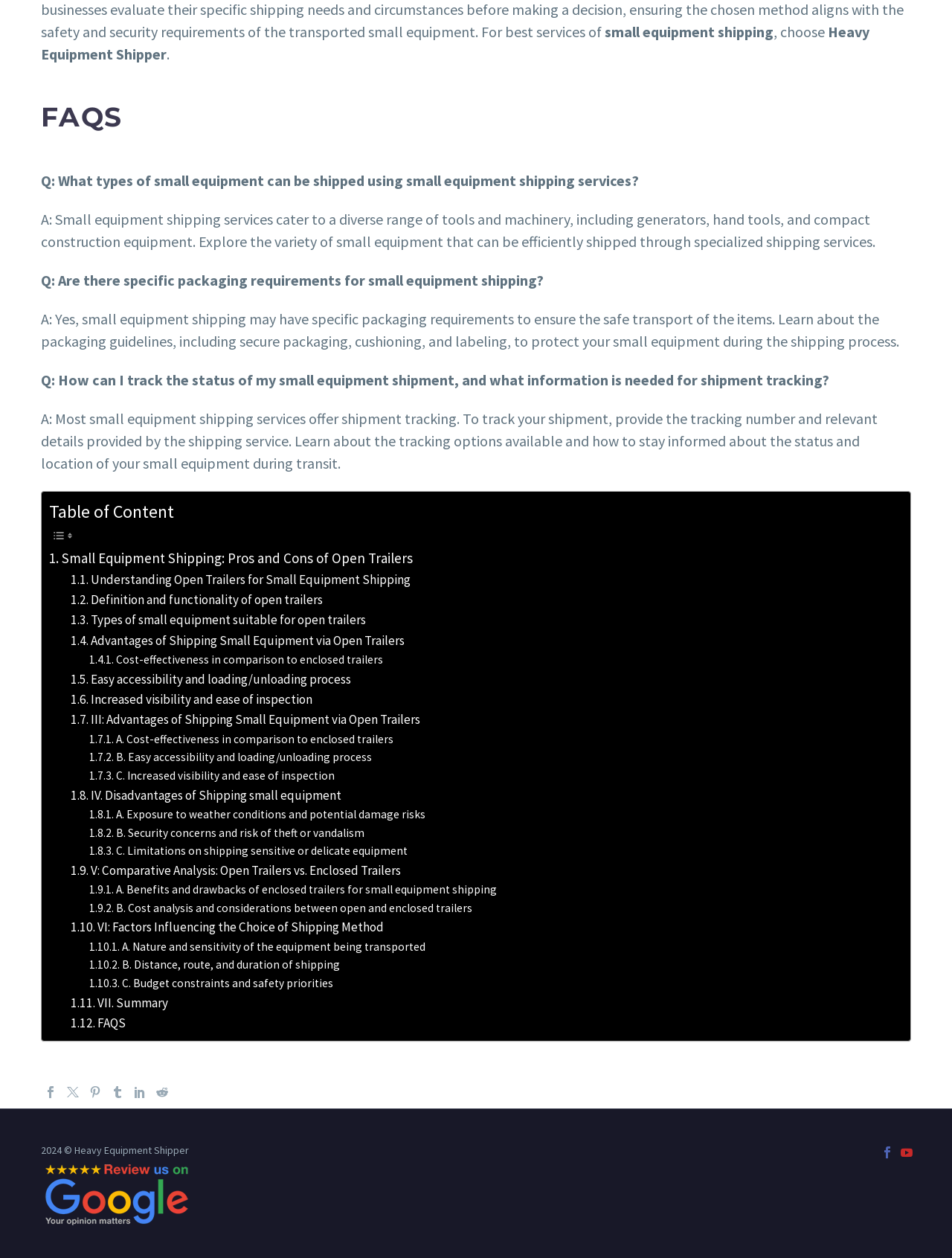What is the purpose of the table of content on this webpage?
Answer briefly with a single word or phrase based on the image.

To provide links to related topics